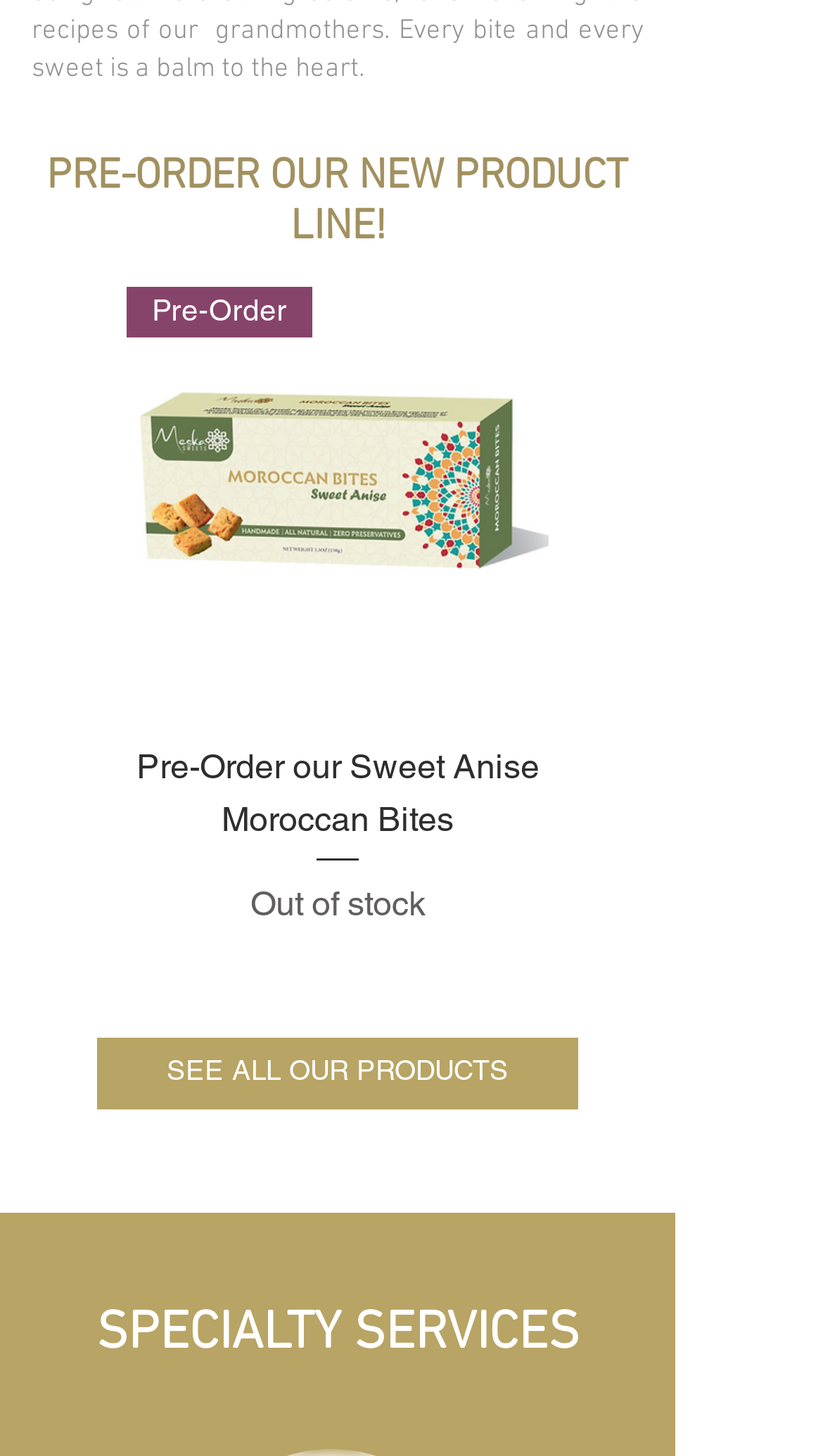Identify the bounding box coordinates of the HTML element based on this description: "Pre-Order".

[0.154, 0.197, 0.667, 0.487]